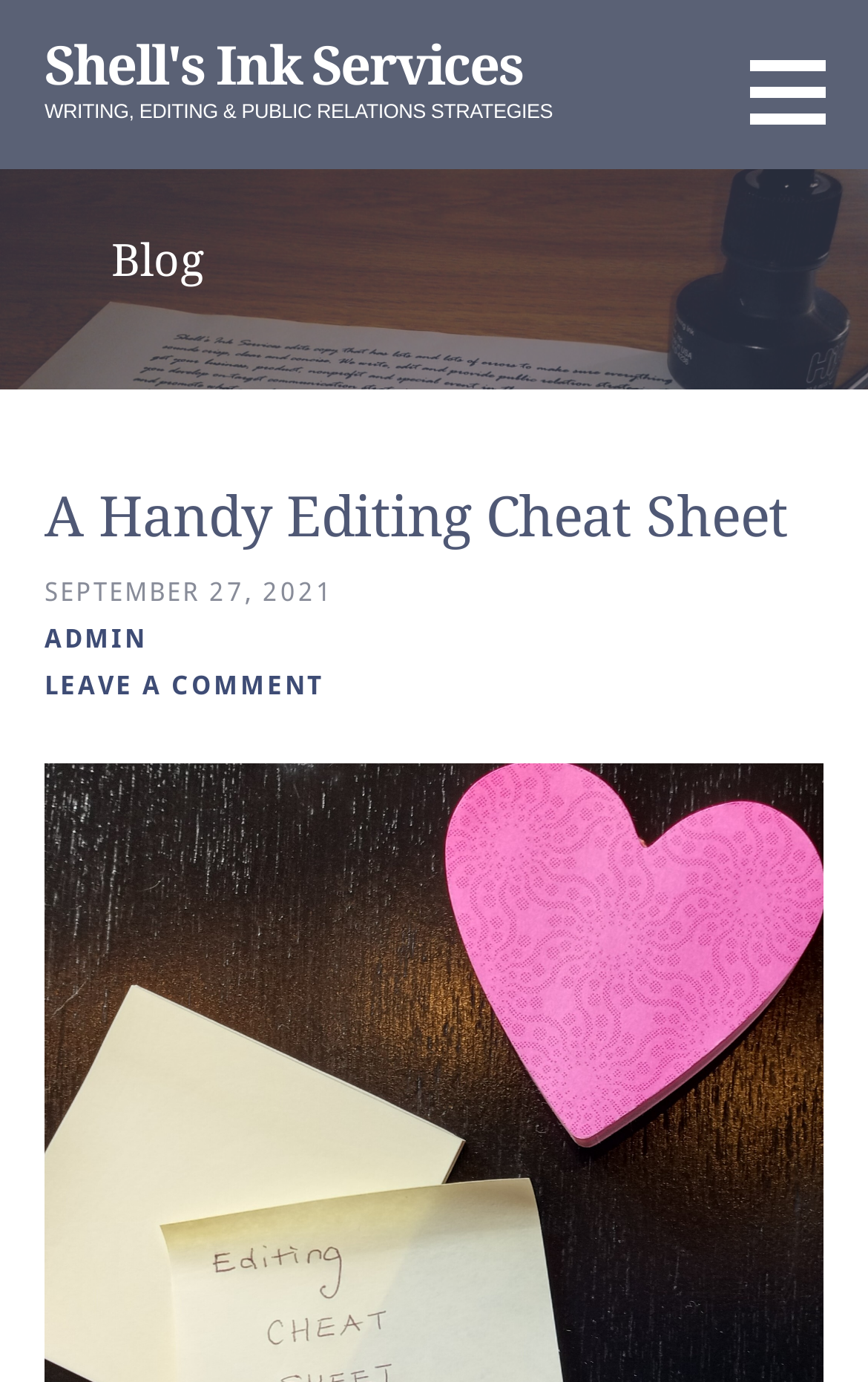Extract the bounding box coordinates for the described element: "Leave a comment". The coordinates should be represented as four float numbers between 0 and 1: [left, top, right, bottom].

[0.051, 0.485, 0.374, 0.508]